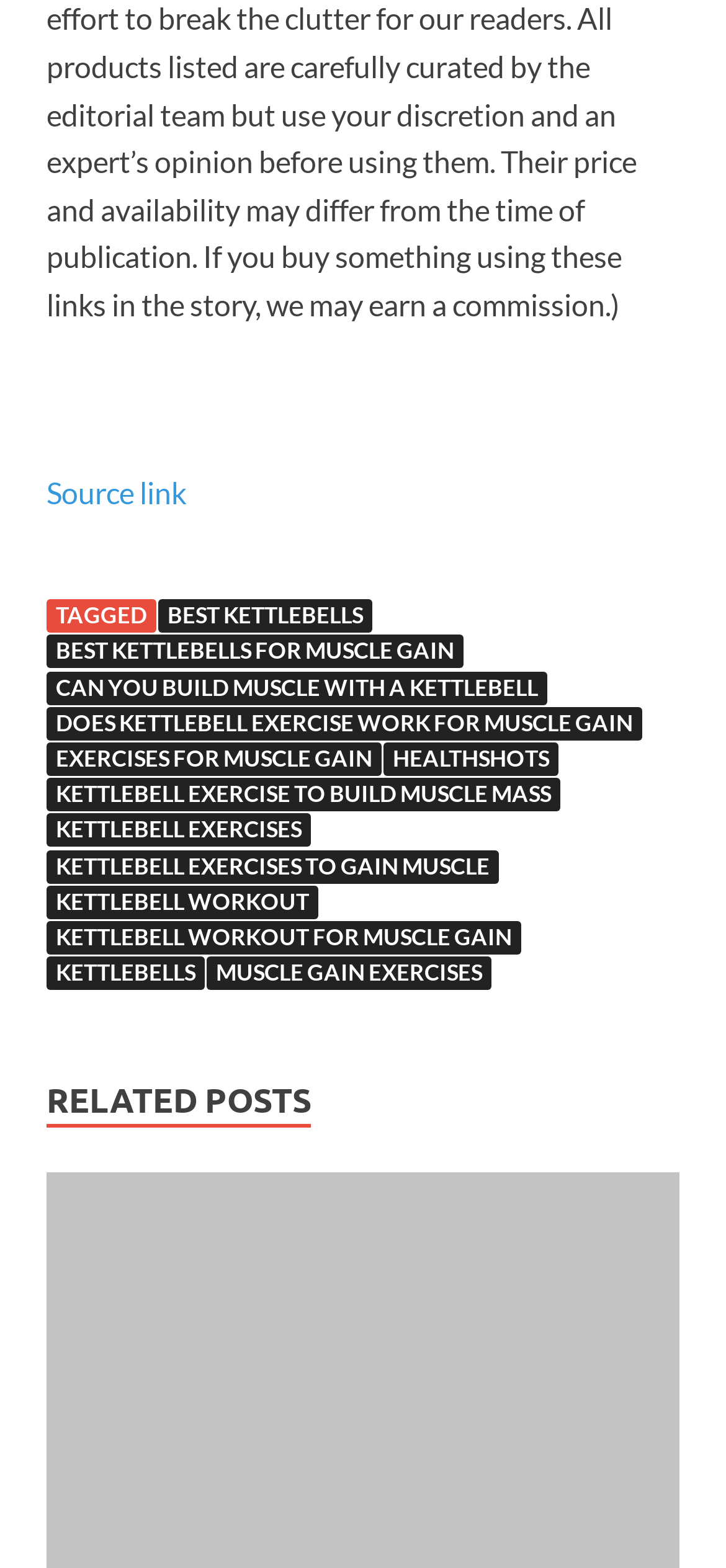Use a single word or phrase to respond to the question:
What is the first link in the footer section?

TAGGED